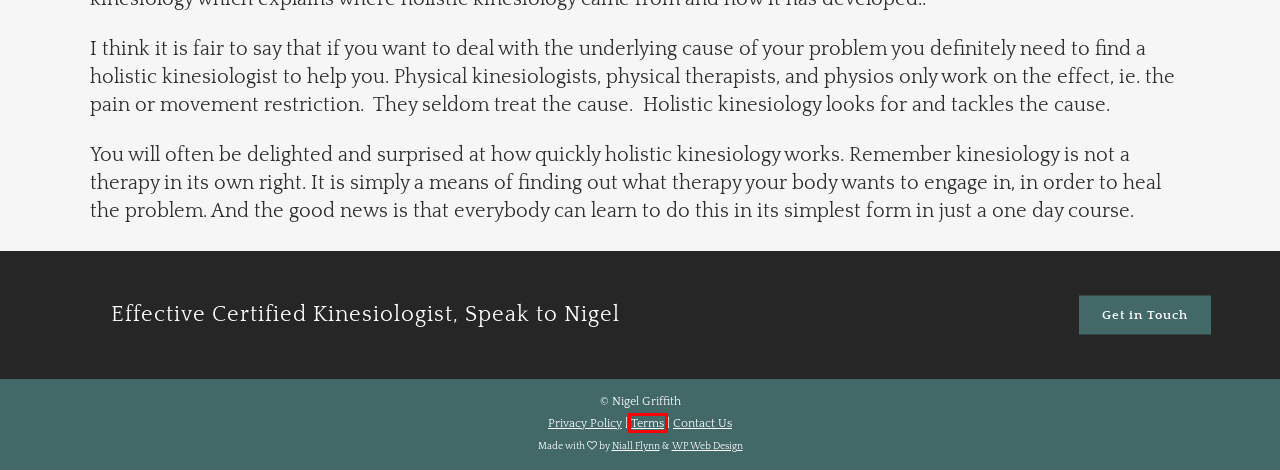Review the screenshot of a webpage which includes a red bounding box around an element. Select the description that best fits the new webpage once the element in the bounding box is clicked. Here are the candidates:
A. Courses | Nigel Griffith Kinesiologist Kilkenny
B. Contact | Nigel Griffith Kinesiologist Kilkenny
C. What we do | Nigel Griffith Kinesiologist Kilkenny
D. Blog | Nigel Griffith Kinesiologist Kilkenny
E. Terms & Conditions | Nigel Griffith Kinesiologist Kilkenny
F. Privacy Policy | Nigel Griffith Kinesiologist Kilkenny
G. About Nigel Griffith | Kinesiologist based in Kilkenny City, Ireland
H. Advice Archives | Nigel Griffith Kinesiologist Kilkenny

E